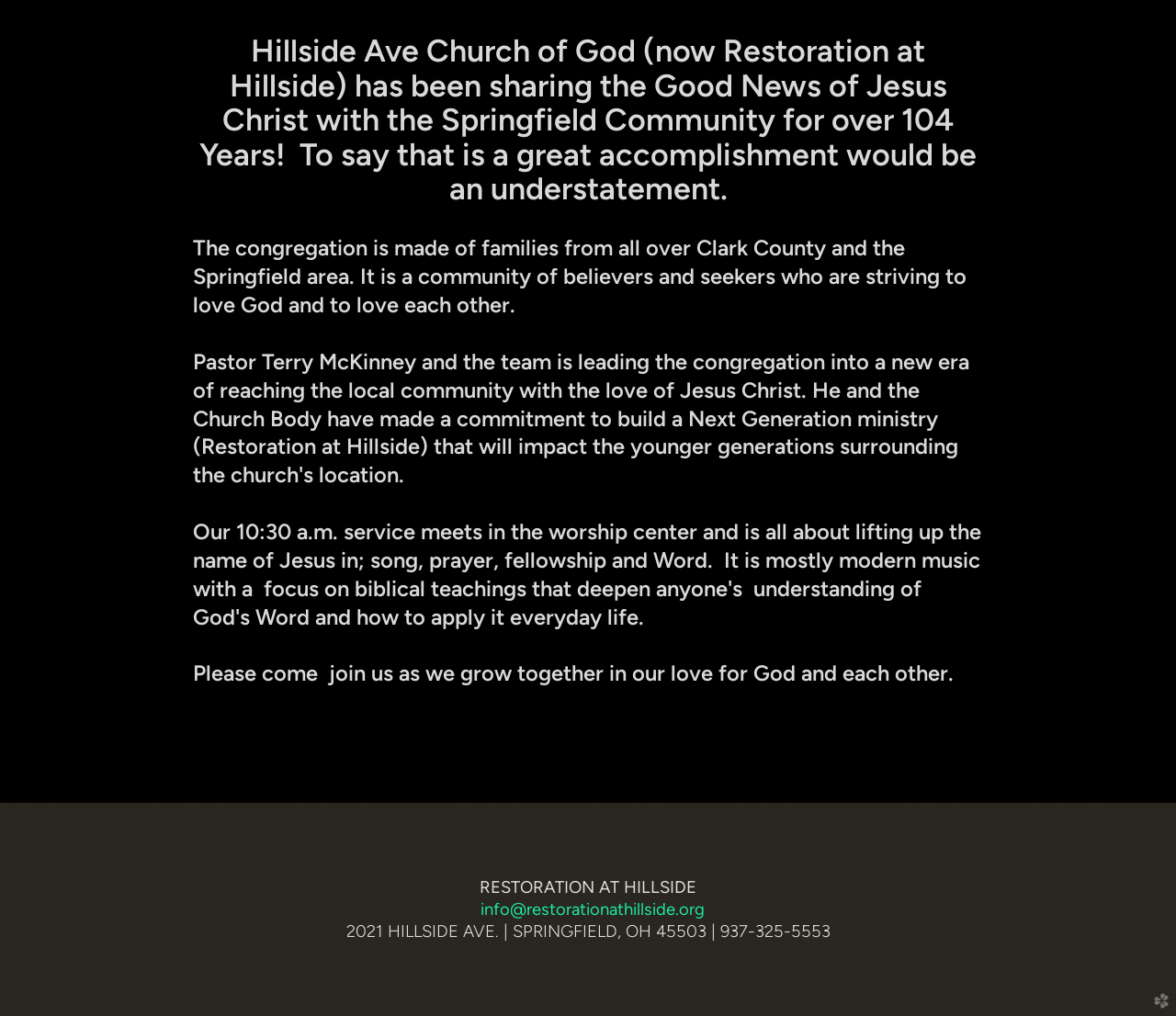Identify the bounding box for the given UI element using the description provided. Coordinates should be in the format (top-left x, top-left y, bottom-right x, bottom-right y) and must be between 0 and 1. Here is the description: church websites by clover

[0.976, 0.979, 0.996, 0.996]